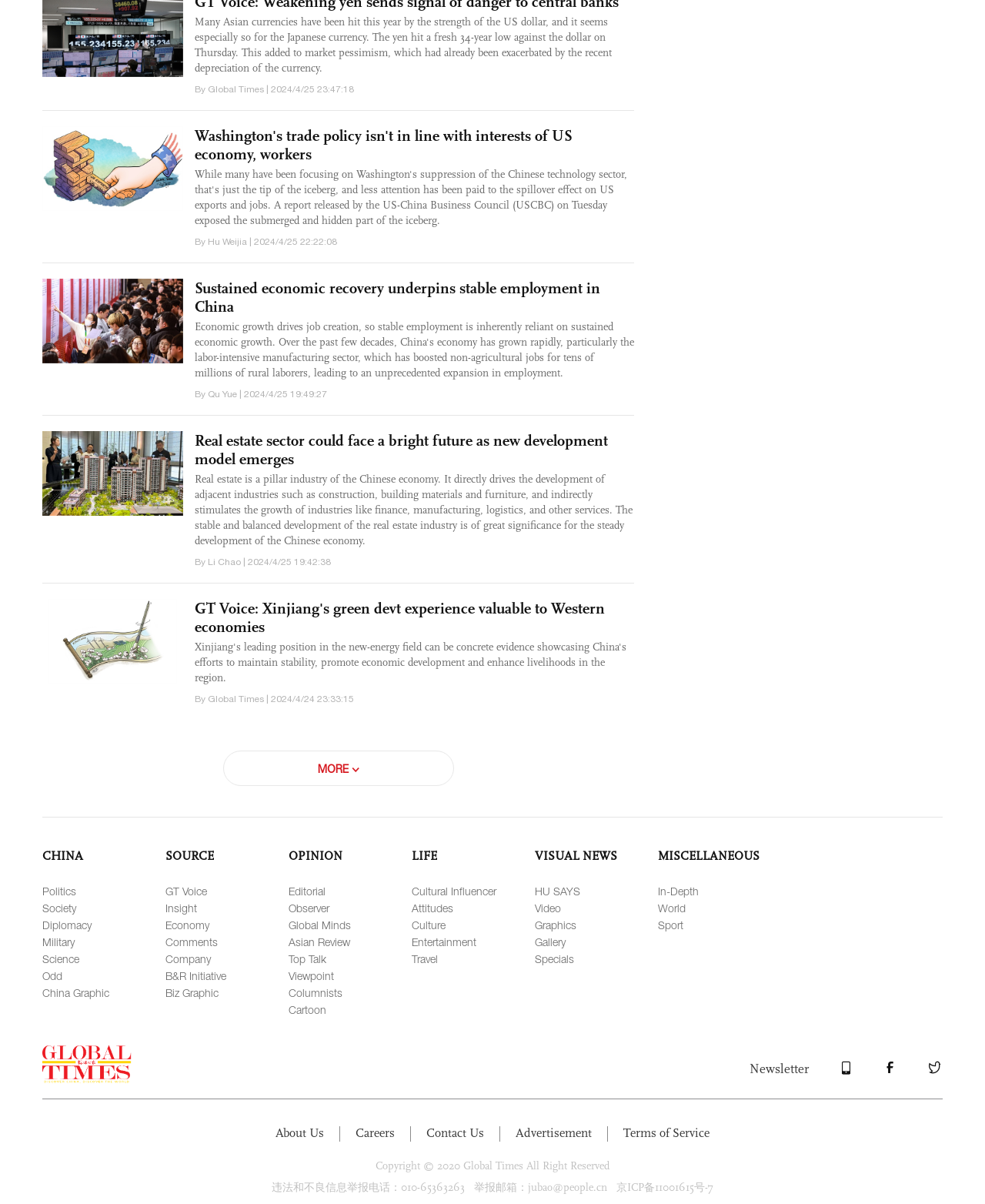Please locate the UI element described by "Top Talk" and provide its bounding box coordinates.

[0.293, 0.791, 0.331, 0.802]